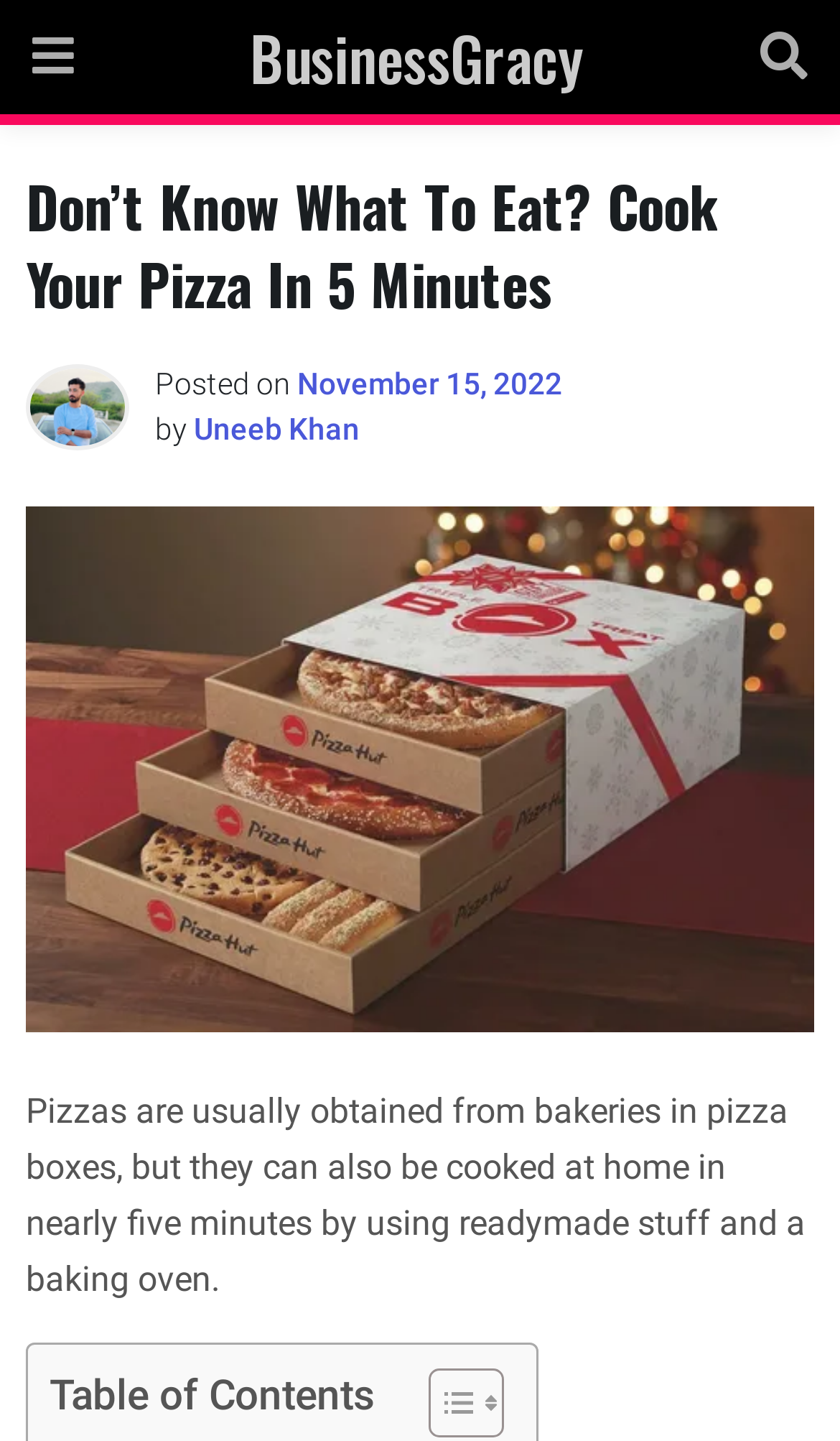What is the author of the post?
Please provide a comprehensive answer based on the details in the screenshot.

I found the author's name by looking at the text following the 'by' keyword, which is a common pattern in blog posts to indicate the author's name.